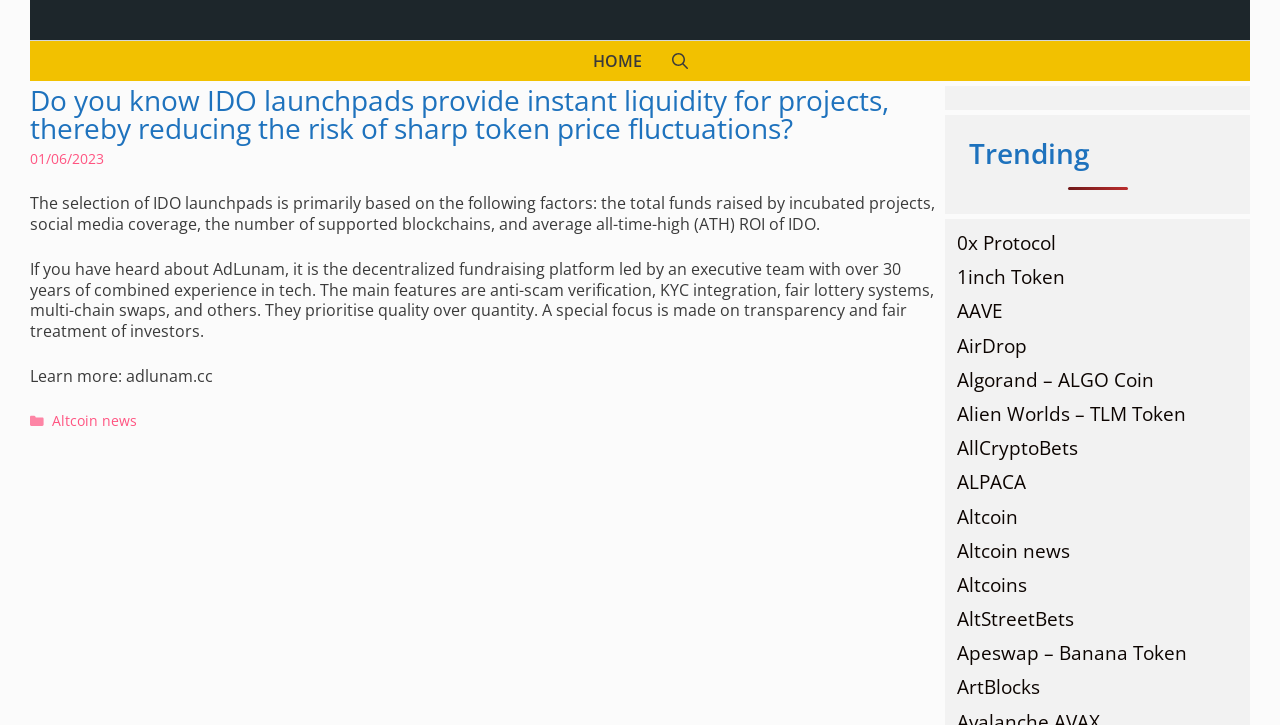Could you locate the bounding box coordinates for the section that should be clicked to accomplish this task: "Learn more about AdLunam".

[0.023, 0.503, 0.166, 0.534]